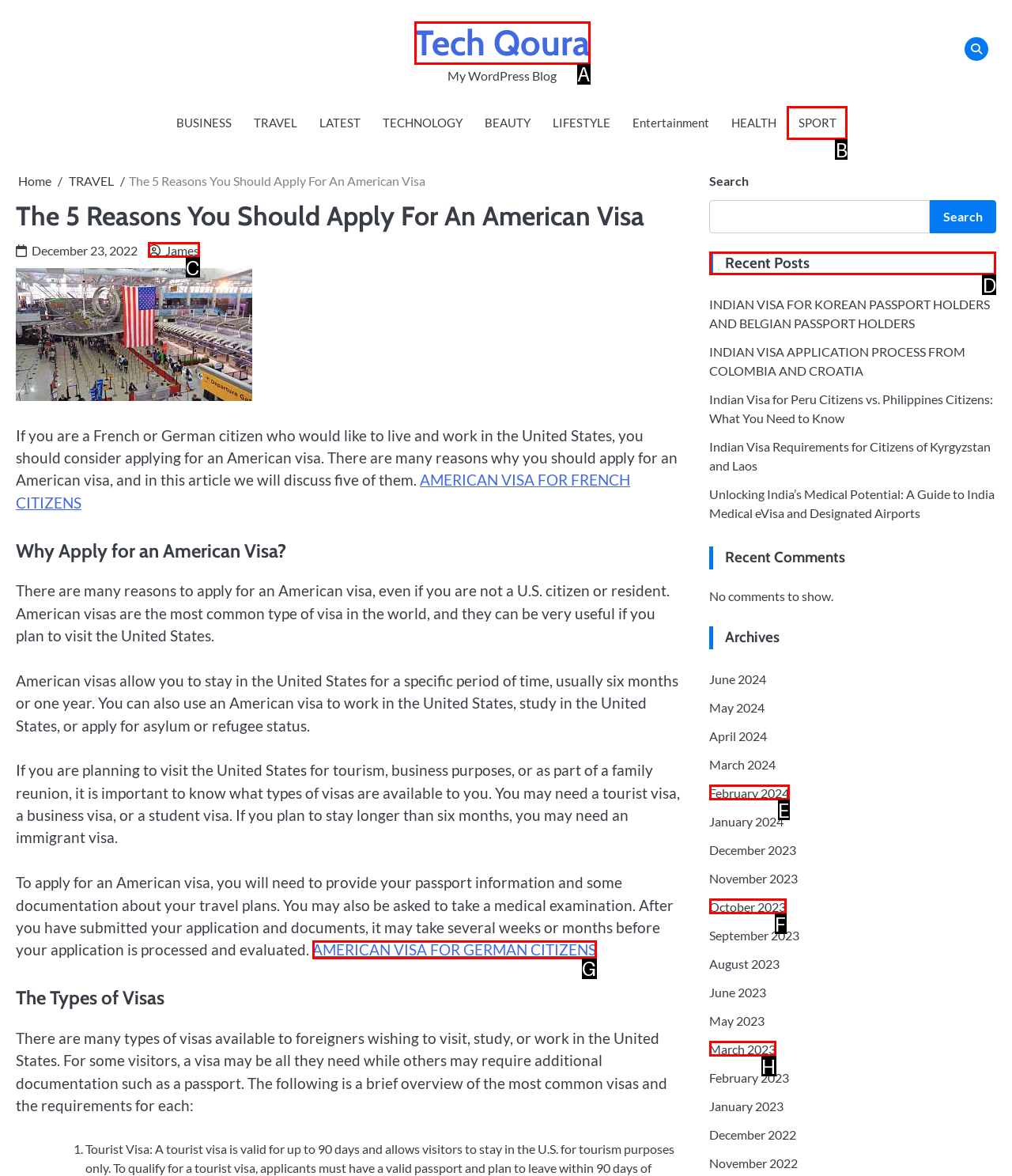Indicate the HTML element that should be clicked to perform the task: View recent posts Reply with the letter corresponding to the chosen option.

D